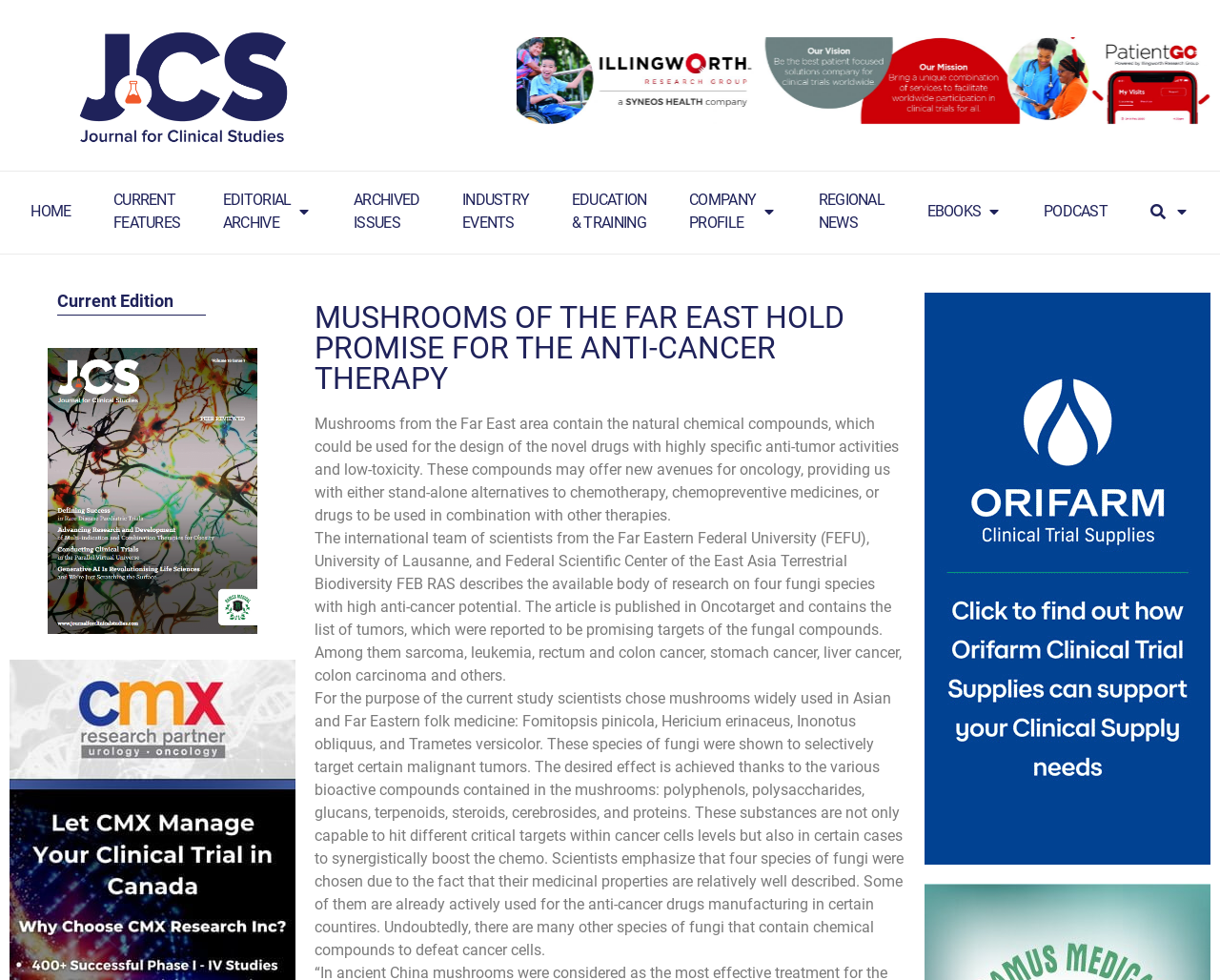Identify the bounding box coordinates for the UI element described as: "Education& Training". The coordinates should be provided as four floats between 0 and 1: [left, top, right, bottom].

[0.469, 0.193, 0.53, 0.239]